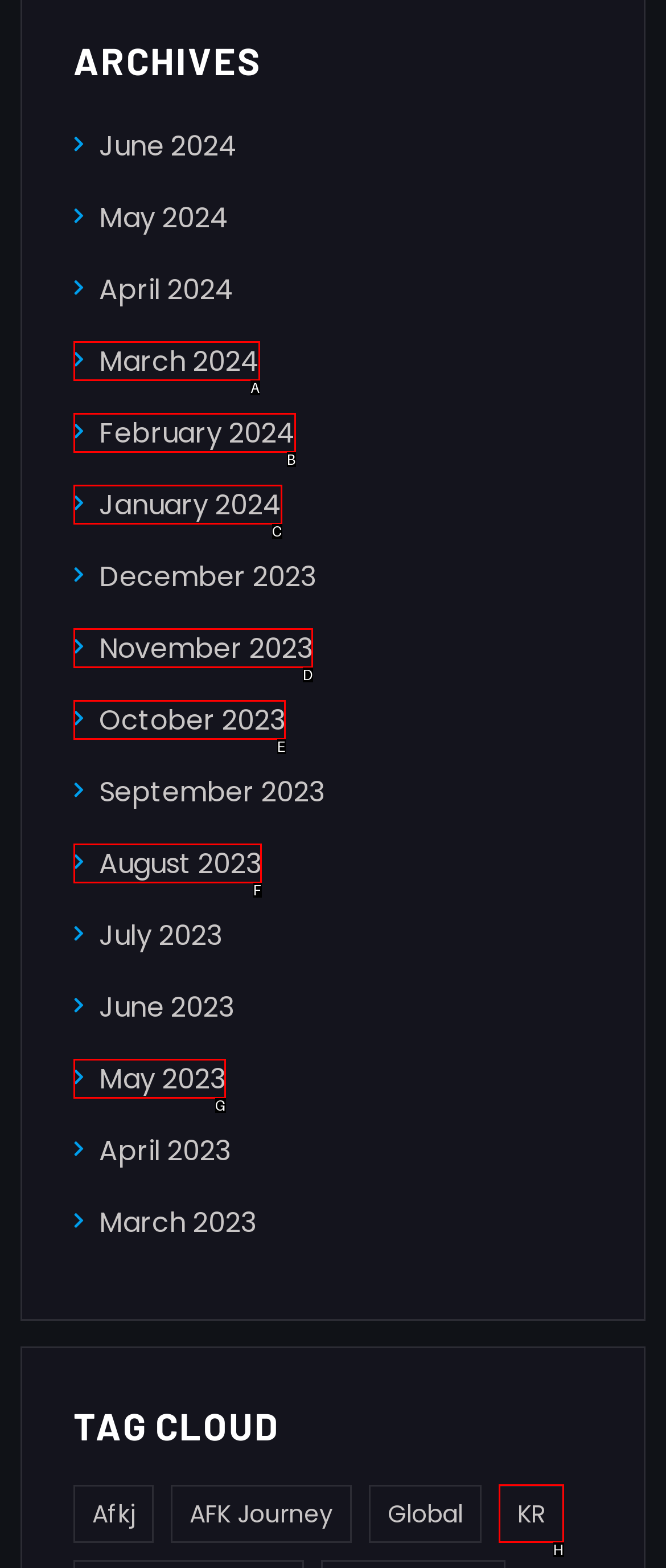Select the HTML element that matches the description: KR. Provide the letter of the chosen option as your answer.

H